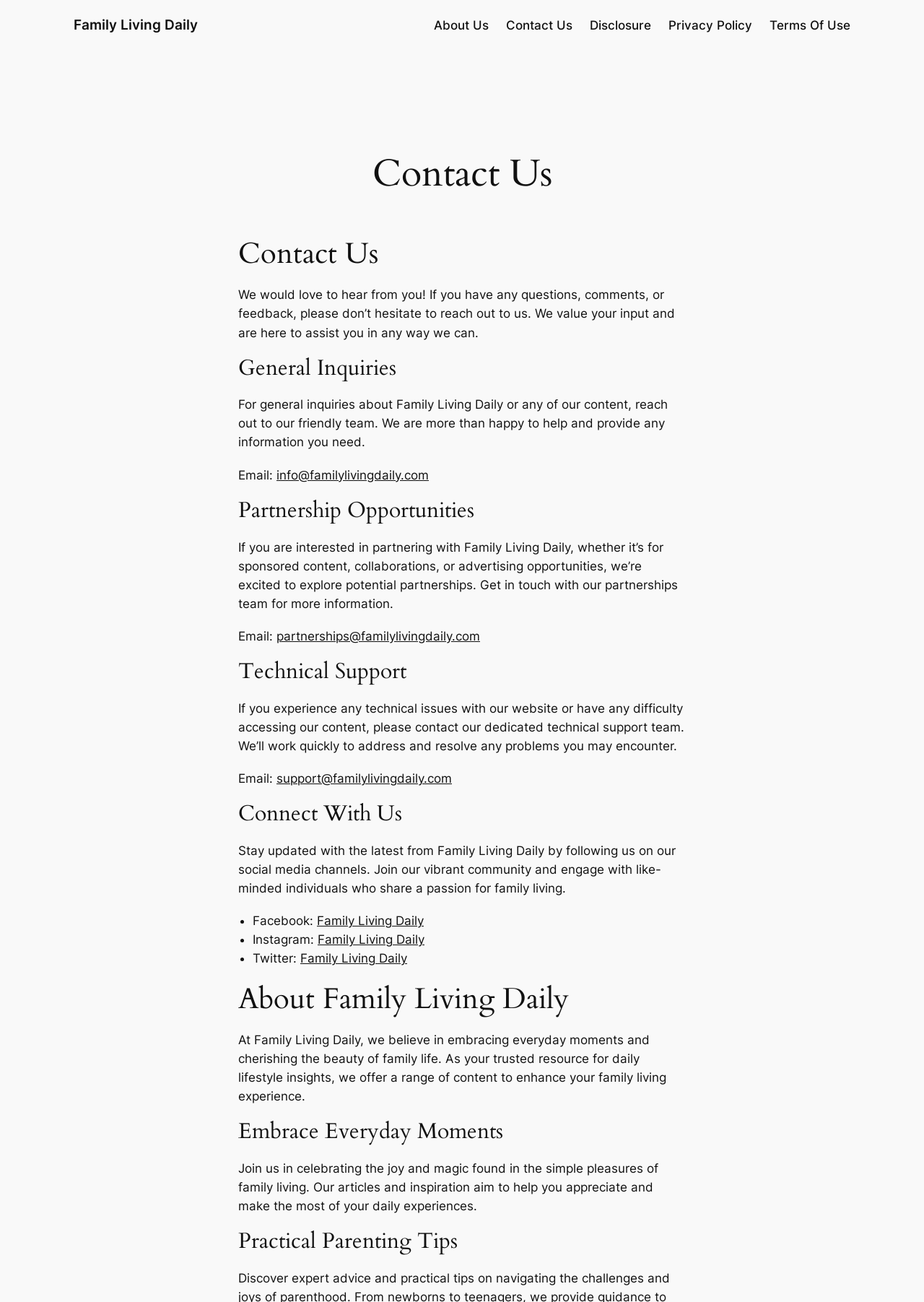Identify the bounding box coordinates of the part that should be clicked to carry out this instruction: "Learn more about Family Living Daily".

[0.258, 0.117, 0.742, 0.15]